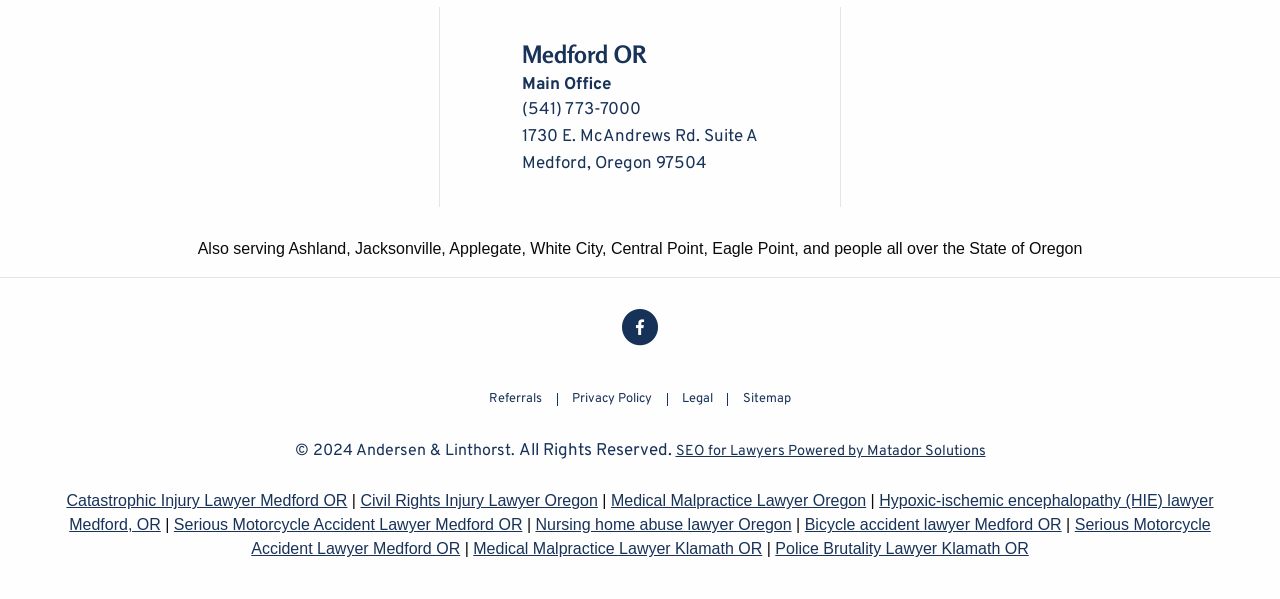Please determine the bounding box coordinates of the clickable area required to carry out the following instruction: "Read the privacy policy". The coordinates must be four float numbers between 0 and 1, represented as [left, top, right, bottom].

[0.411, 0.661, 0.525, 0.688]